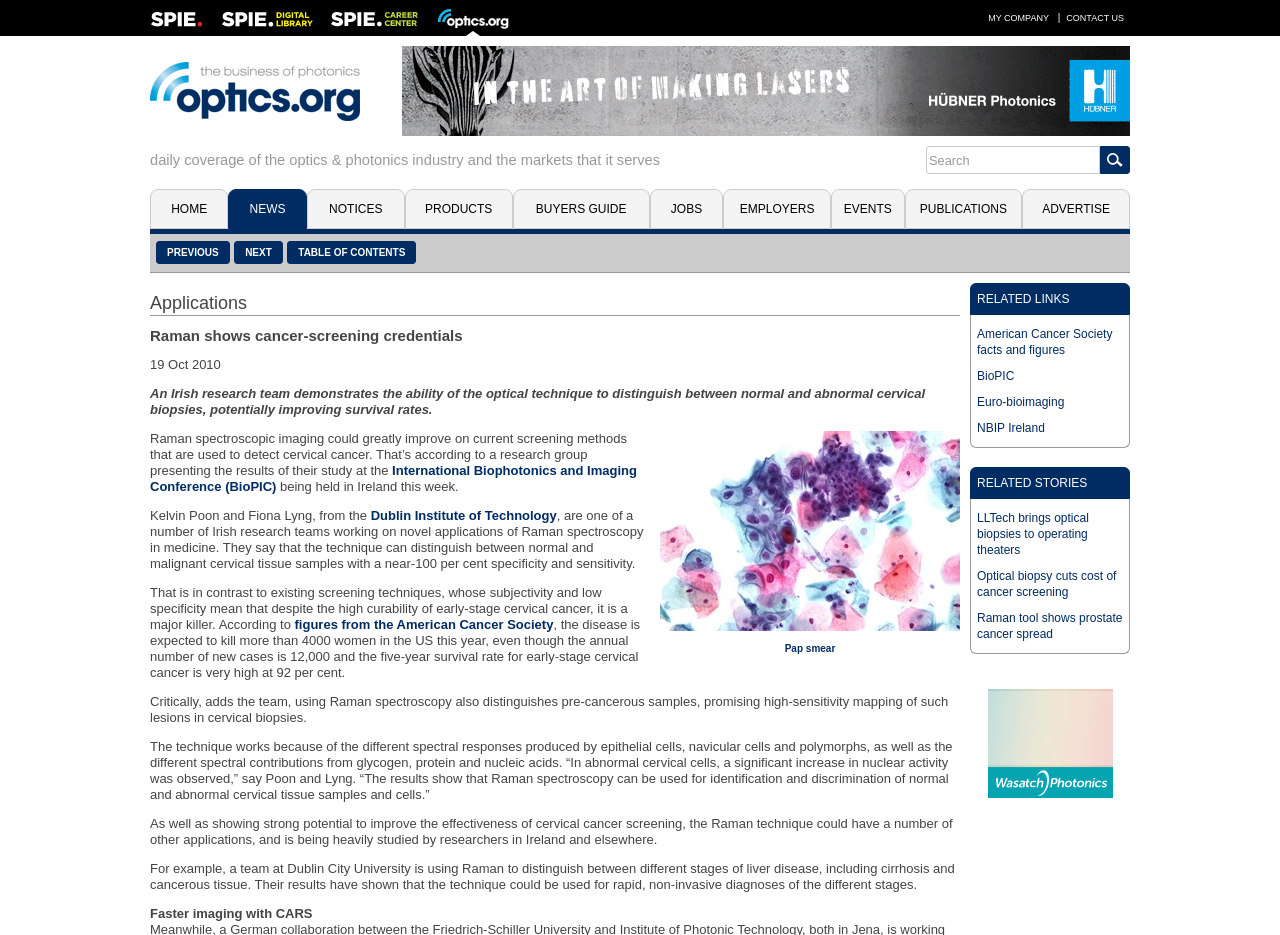Identify the bounding box for the UI element described as: "parent_node: Share on Facebook". The coordinates should be four float numbers between 0 and 1, i.e., [left, top, right, bottom].

None